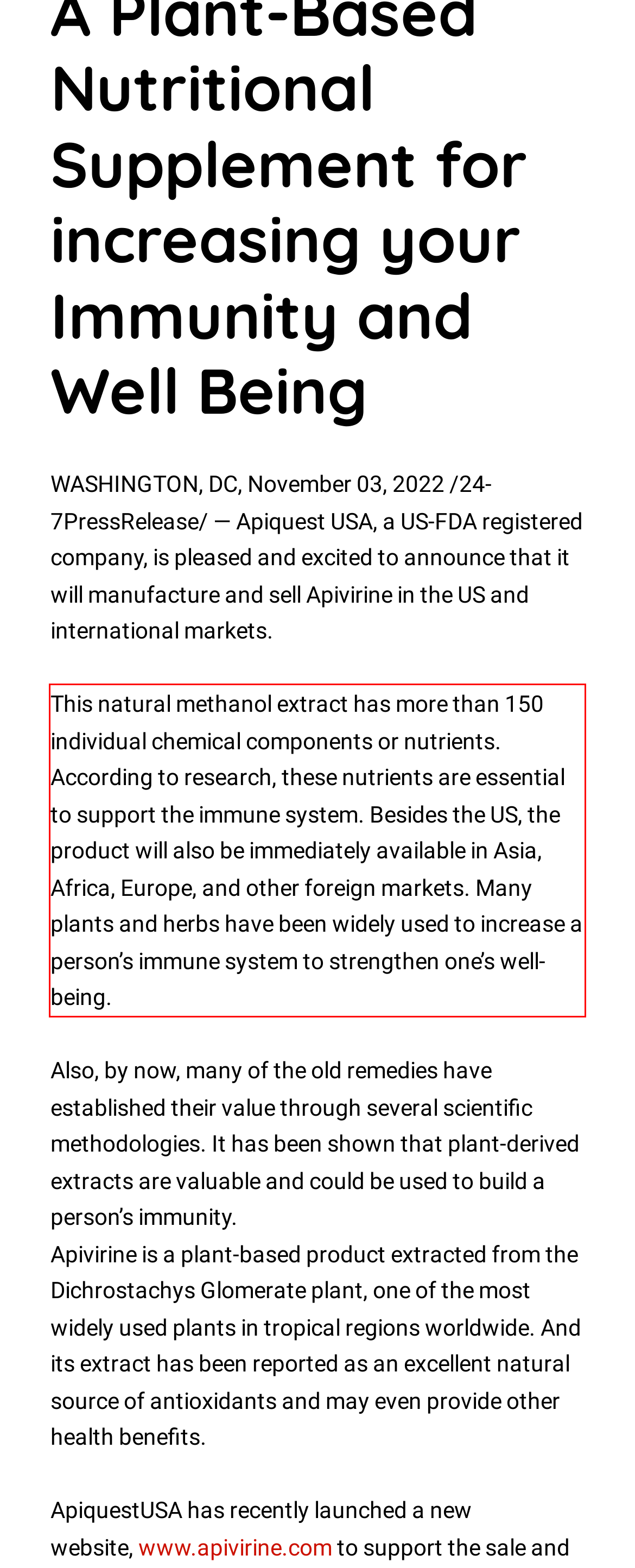Analyze the screenshot of the webpage that features a red bounding box and recognize the text content enclosed within this red bounding box.

This natural methanol extract has more than 150 individual chemical components or nutrients. According to research, these nutrients are essential to support the immune system. Besides the US, the product will also be immediately available in Asia, Africa, Europe, and other foreign markets. Many plants and herbs have been widely used to increase a person’s immune system to strengthen one’s well-being.